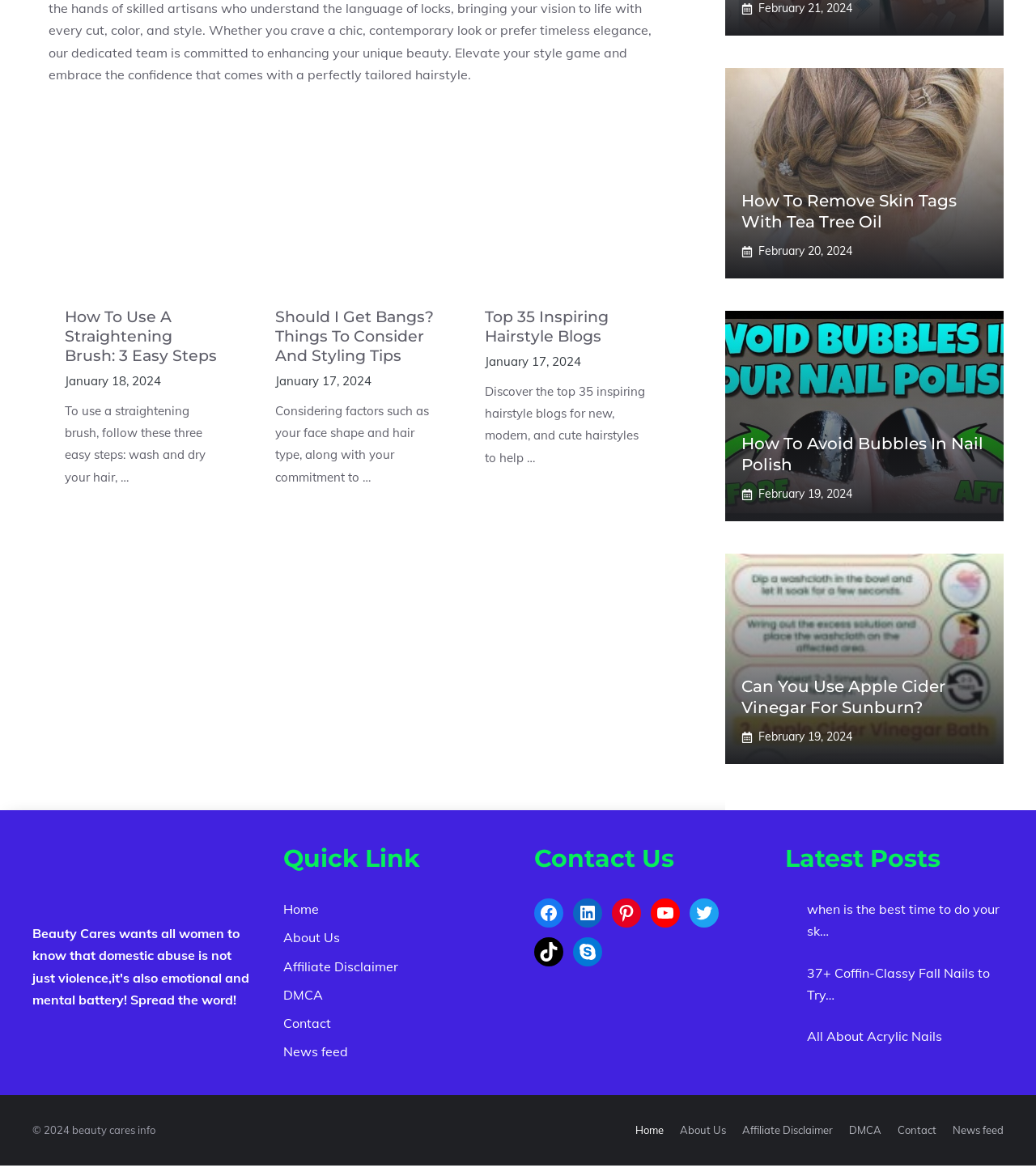Refer to the screenshot and answer the following question in detail:
How many articles are on the webpage?

I counted the number of article elements on the webpage, which are [317], [318], [319], [163], [164], and [165]. Each of these elements contains a heading and a time element, indicating that they are separate articles.